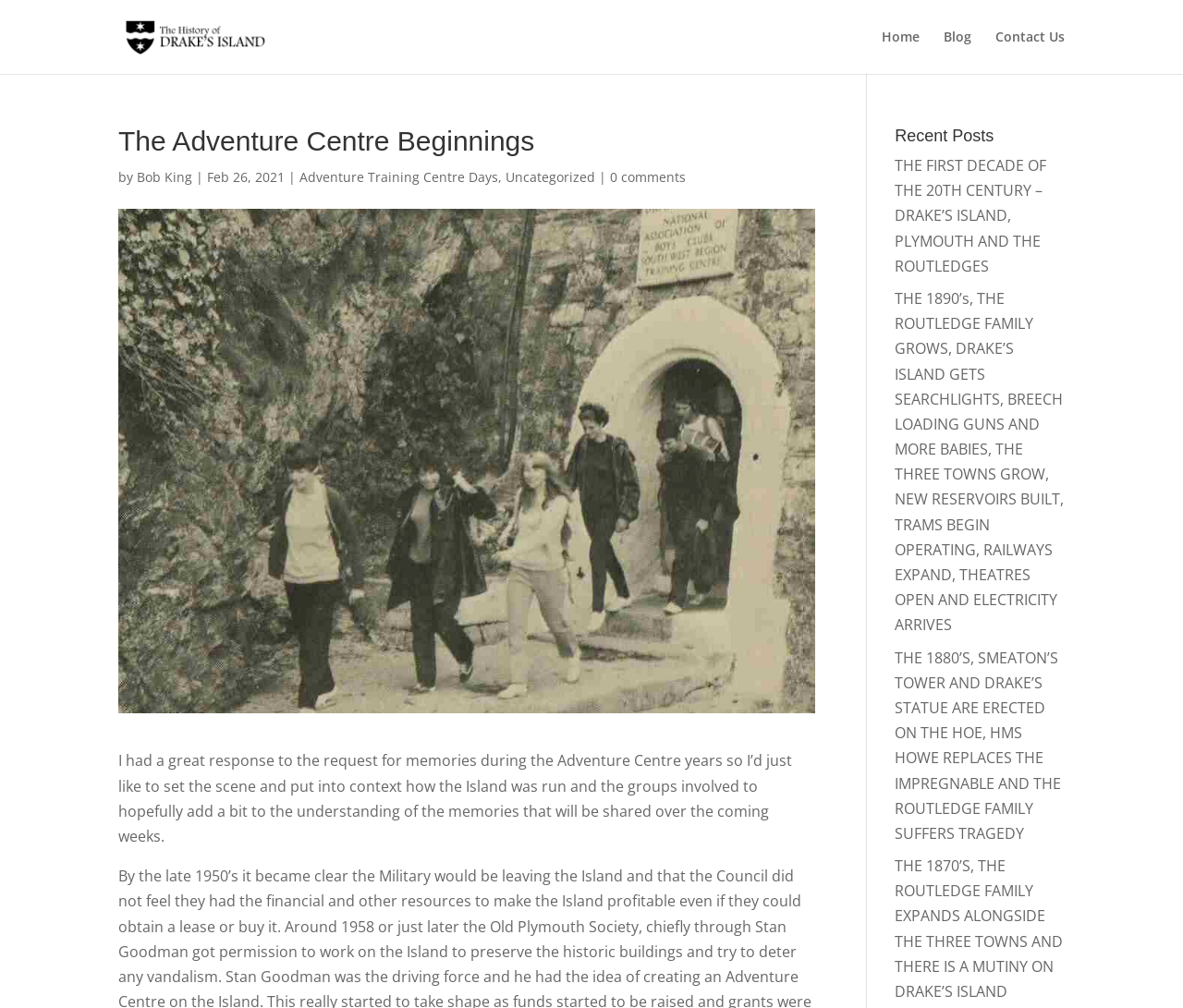Determine the bounding box coordinates of the UI element that matches the following description: "Adventure Training Centre Days". The coordinates should be four float numbers between 0 and 1 in the format [left, top, right, bottom].

[0.253, 0.167, 0.421, 0.184]